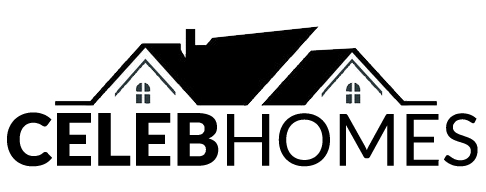Give a thorough caption for the picture.

The image features a stylized logo for "CelebHomes," a brand focused on celebrity residences. The logo prominently displays the word "CELEBHOMES" in bold, modern typography, complemented by two graphic representations of houses—each illustrated with distinct roofs and windows. This design conveys a sense of sophistication and exclusivity, perfectly aligning with the allure of celebrity lifestyles and the luxurious homes they inhabit. The imagery evokes a blend of prestige and accessibility, inviting viewers to explore the world of celebrity homes and real estate.